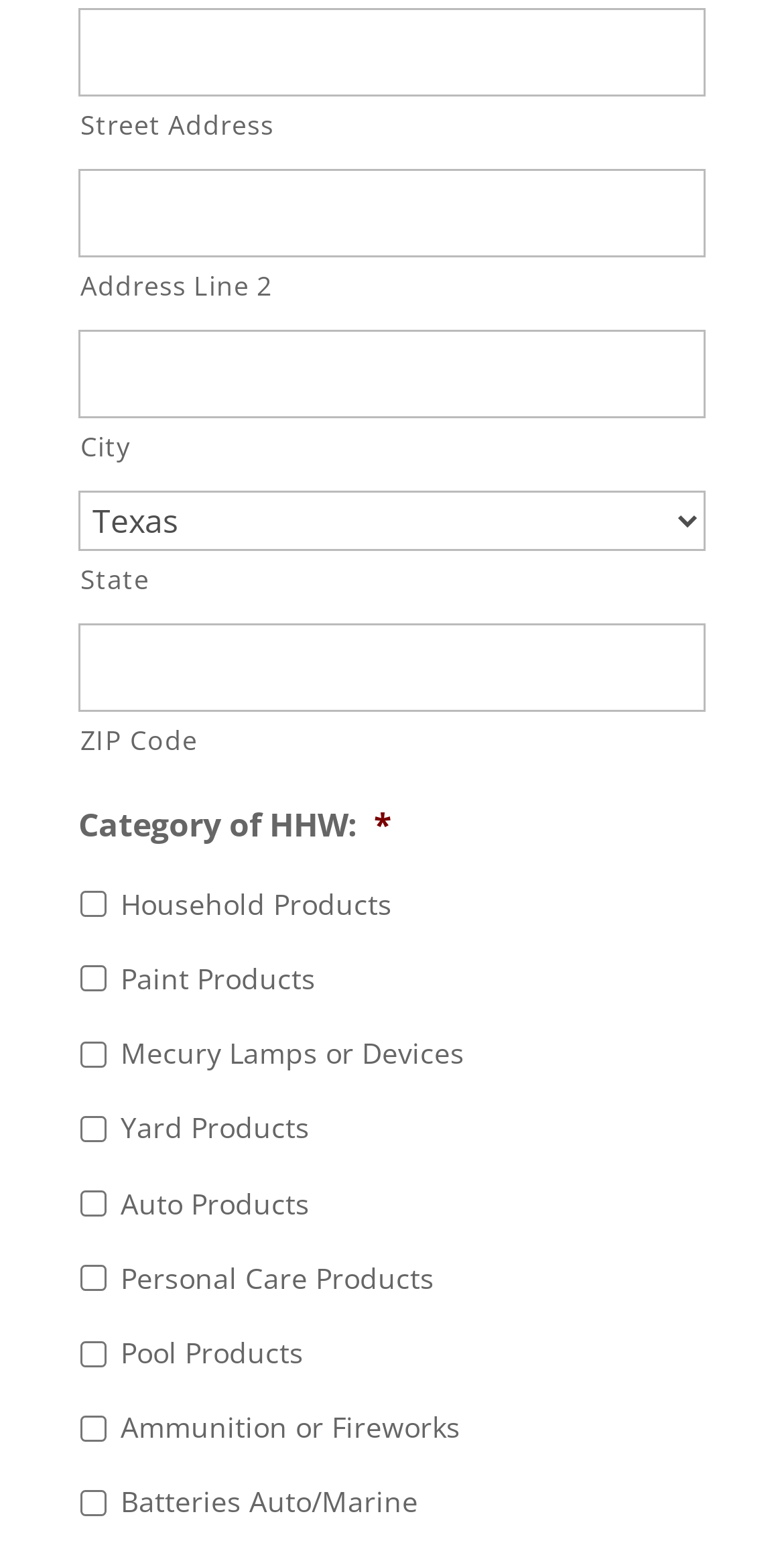Identify the bounding box coordinates of the region that should be clicked to execute the following instruction: "Check Household Products".

[0.103, 0.575, 0.136, 0.592]